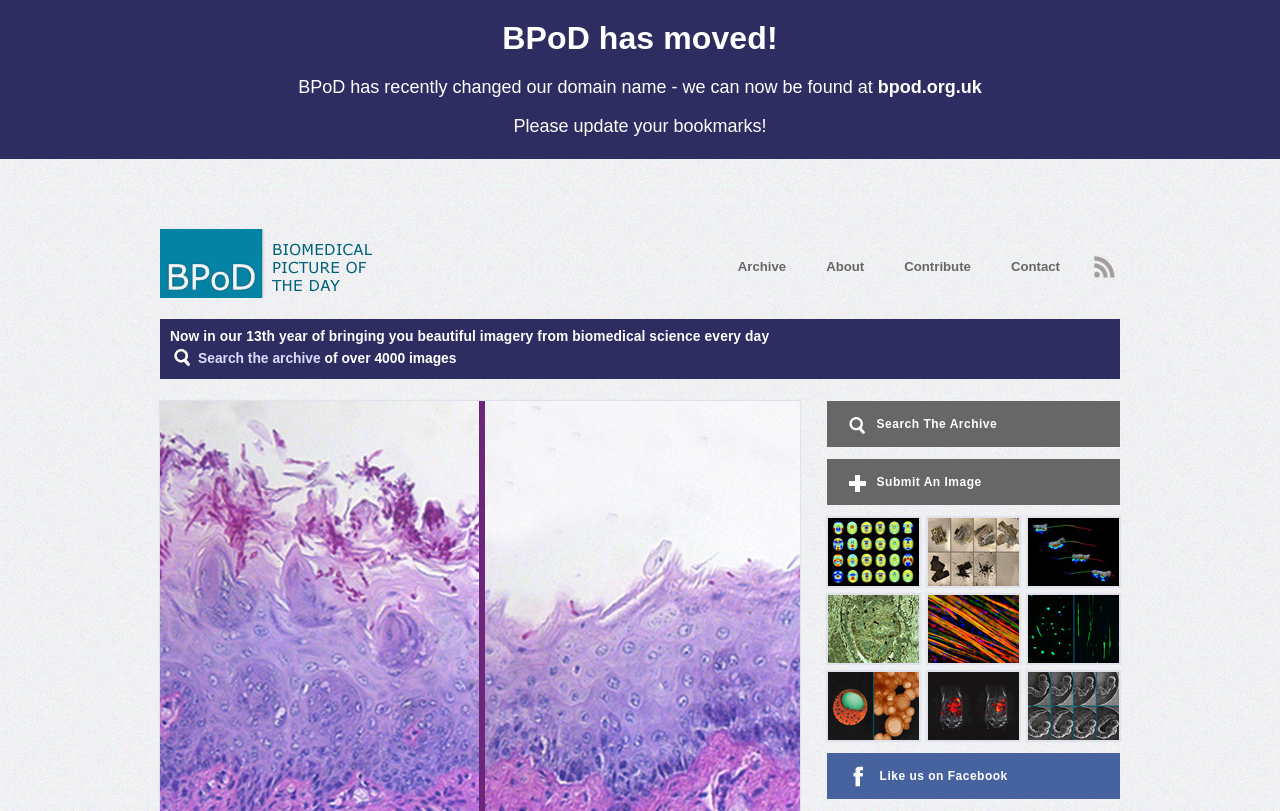Locate the bounding box coordinates of the region to be clicked to comply with the following instruction: "Search the archive". The coordinates must be four float numbers between 0 and 1, in the form [left, top, right, bottom].

[0.155, 0.433, 0.251, 0.452]